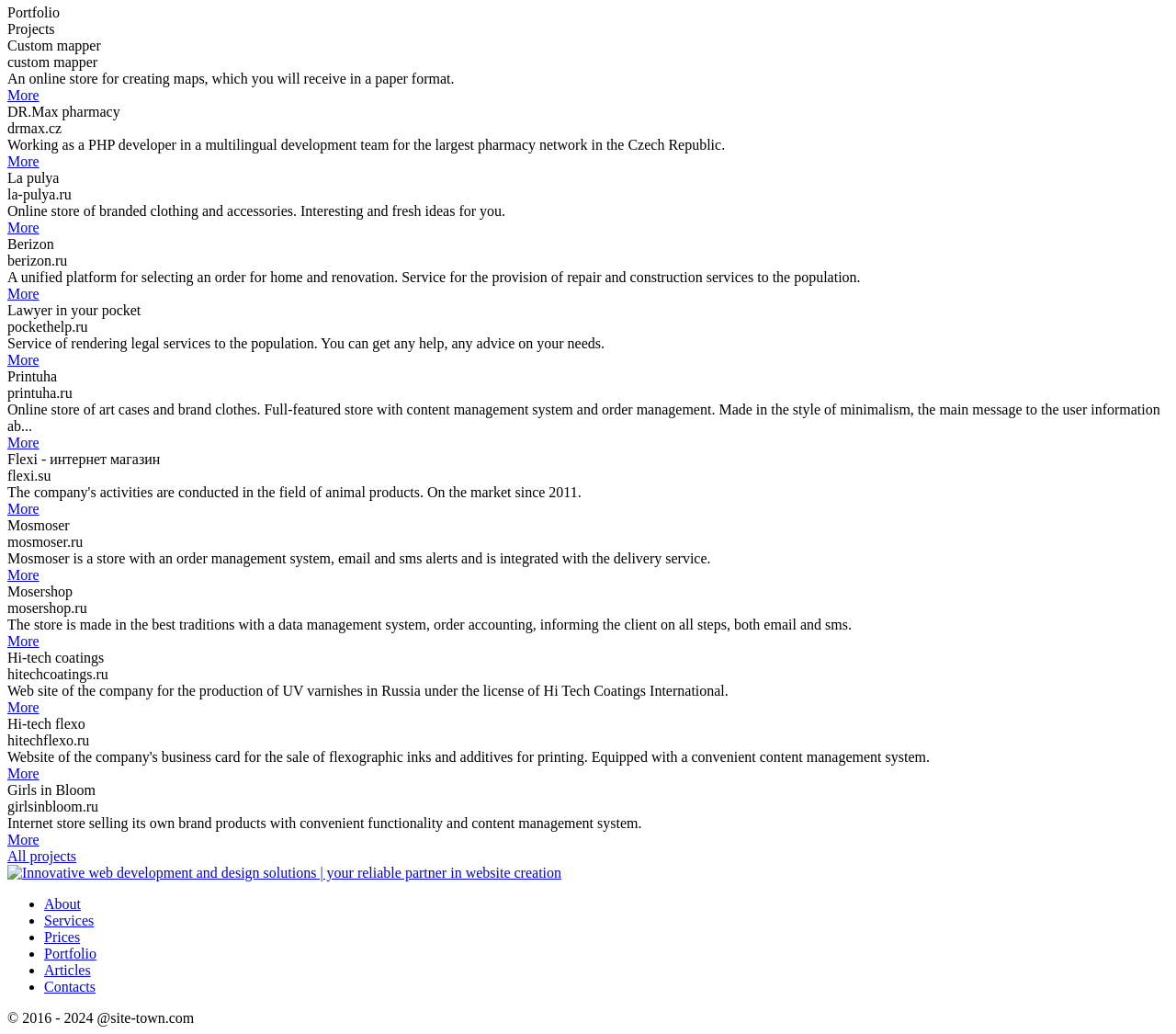Provide the bounding box coordinates of the HTML element described by the text: "More".

[0.006, 0.42, 0.033, 0.435]